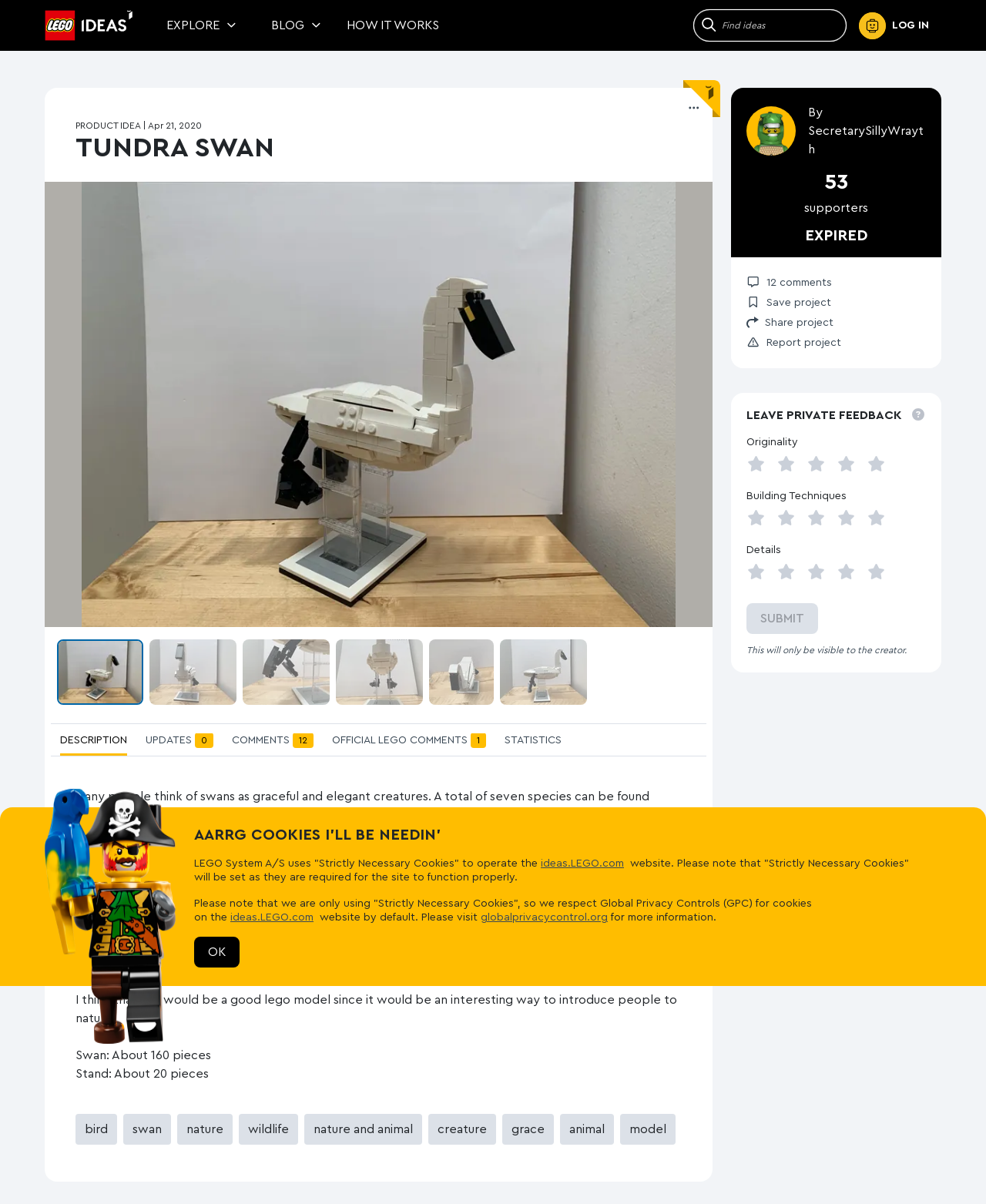Provide a comprehensive description of the webpage.

This webpage is about a LEGO IDEAS project called "Tundra Swan". At the top, there is a LEGO IDEAS logo on the left, followed by a navigation menu with links to "EXPLORE", "BLOG", "HOW IT WORKS", and a search bar. On the right, there is a "Me" link with a dropdown menu and a "LOG IN" button.

Below the navigation menu, there is a heading "TUNDRA SWAN" and a subheading "PRODUCT IDEA |". The date "Apr 21, 2020" is displayed next to the subheading. There is a large image of a Tundra Swan LEGO model, and several smaller images of the model from different angles.

The main content of the page is divided into tabs, with the "DESCRIPTION" tab selected by default. The description text explains that the creator of the model is interested in nature, particularly birds, and has made a Tundra Swan model with around 160 pieces. The text also mentions the creator's difficulties in constructing the head of the swan and their hope that the model will introduce people to nature.

There are several other tabs, including "UPDATES 0", "COMMENTS 12", "OFFICIAL LEGO COMMENTS 1", and "STATISTICS". The "COMMENTS" tab has 12 comments, and the "OFFICIAL LEGO COMMENTS" tab has 1 comment.

On the right side of the page, there is a section with the creator's avatar, name, and a "By" label. Below this, there is a "53 supporters" label and an "EXPIRED" heading. There are also buttons to "Save" and "Share" the project, as well as a "Report" button.

At the bottom of the page, there is a section with a heading "LEAVE PRIVATE FEEDBACK" and several rating options, including "Originality", "Building Techniques", and "Details". There is also a "SUBMIT" button, but it is disabled.

Finally, there is a footer section with a minifigure image and a heading "AARRG COOKIES I'LL BE NEEDIN'". This section explains that the website uses "Strictly Necessary Cookies" to operate and provides links to more information about cookies and global privacy controls.